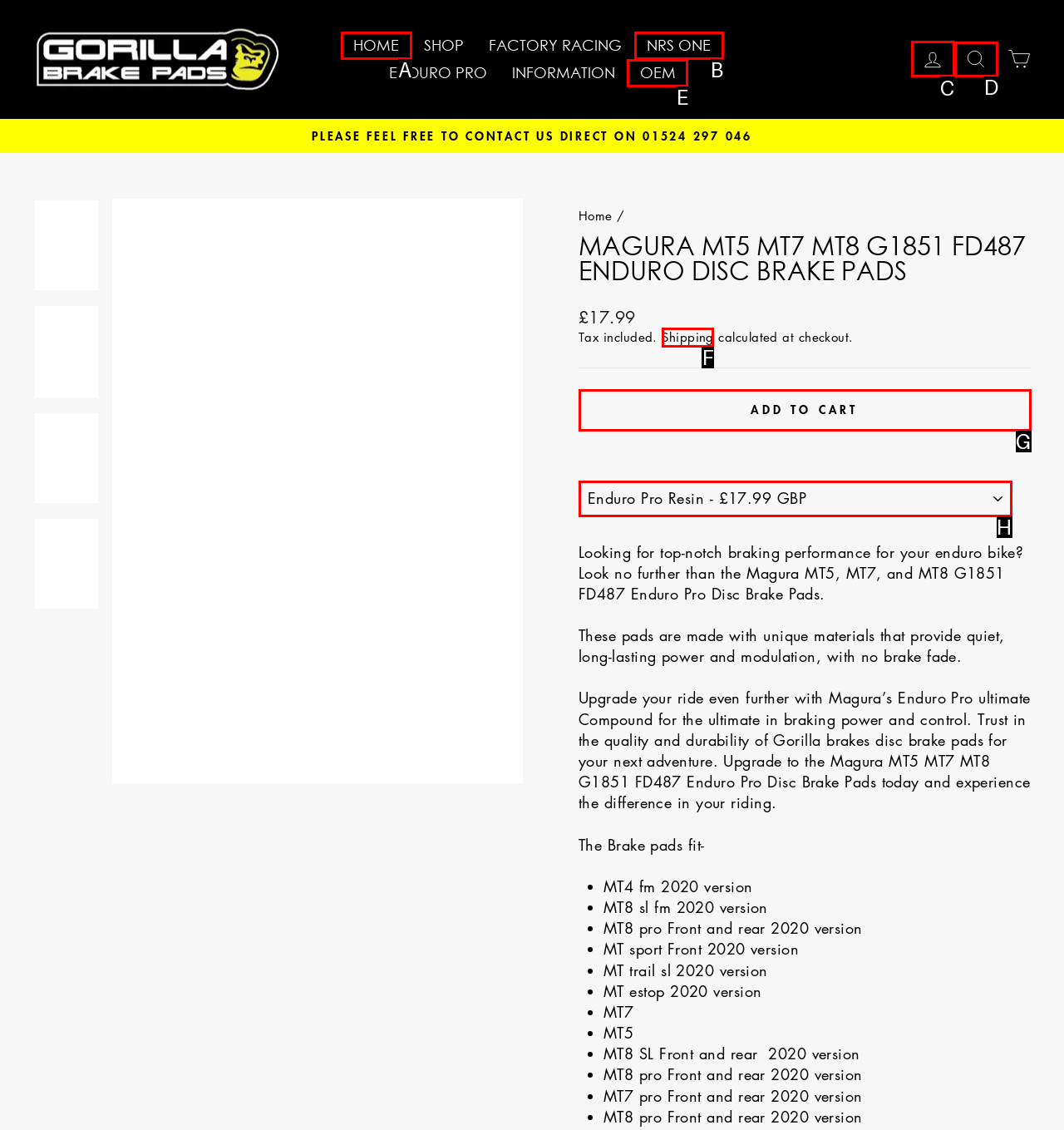Select the letter of the UI element that matches this task: Search for products
Provide the answer as the letter of the correct choice.

D